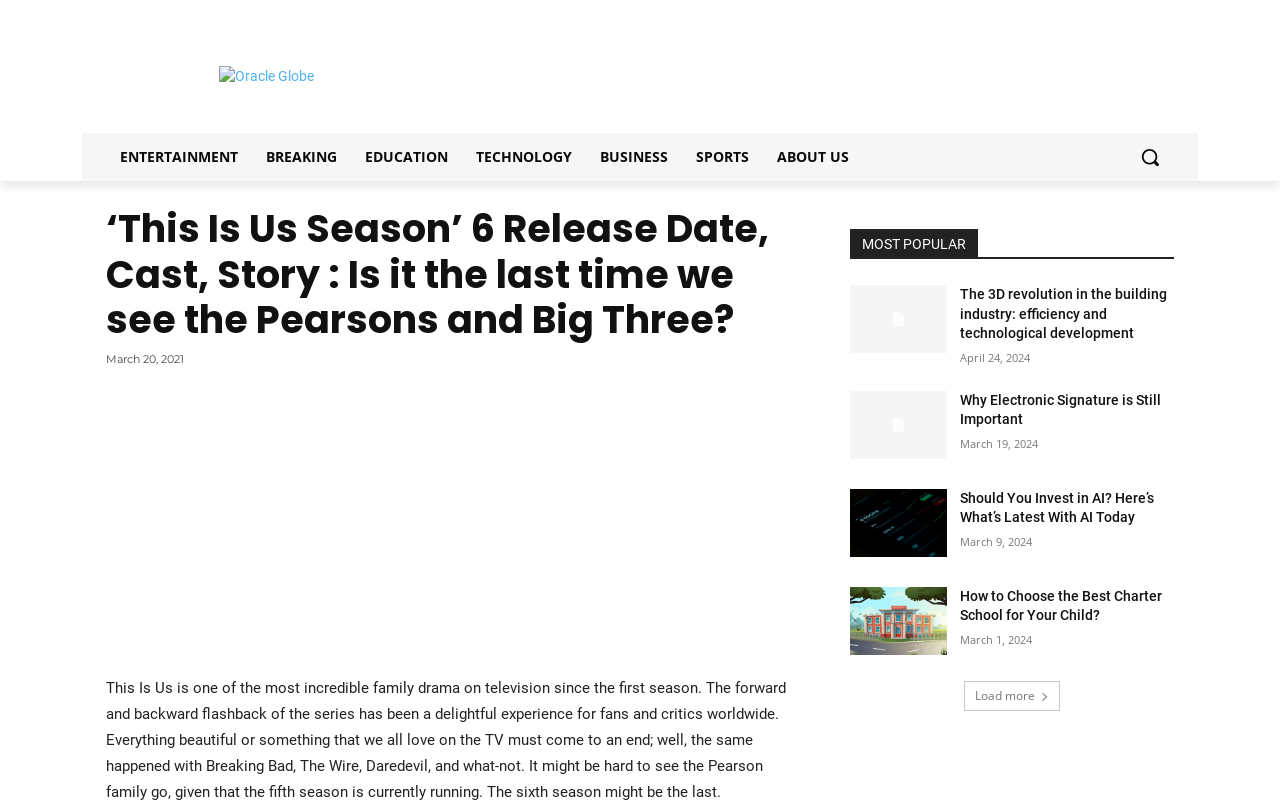Using the image as a reference, answer the following question in as much detail as possible:
What categories are available on the website?

The website has a navigation menu with links to different categories, including ENTERTAINMENT, BREAKING, EDUCATION, TECHNOLOGY, BUSINESS, SPORTS, and ABOUT US, which suggests that the website covers a wide range of topics.